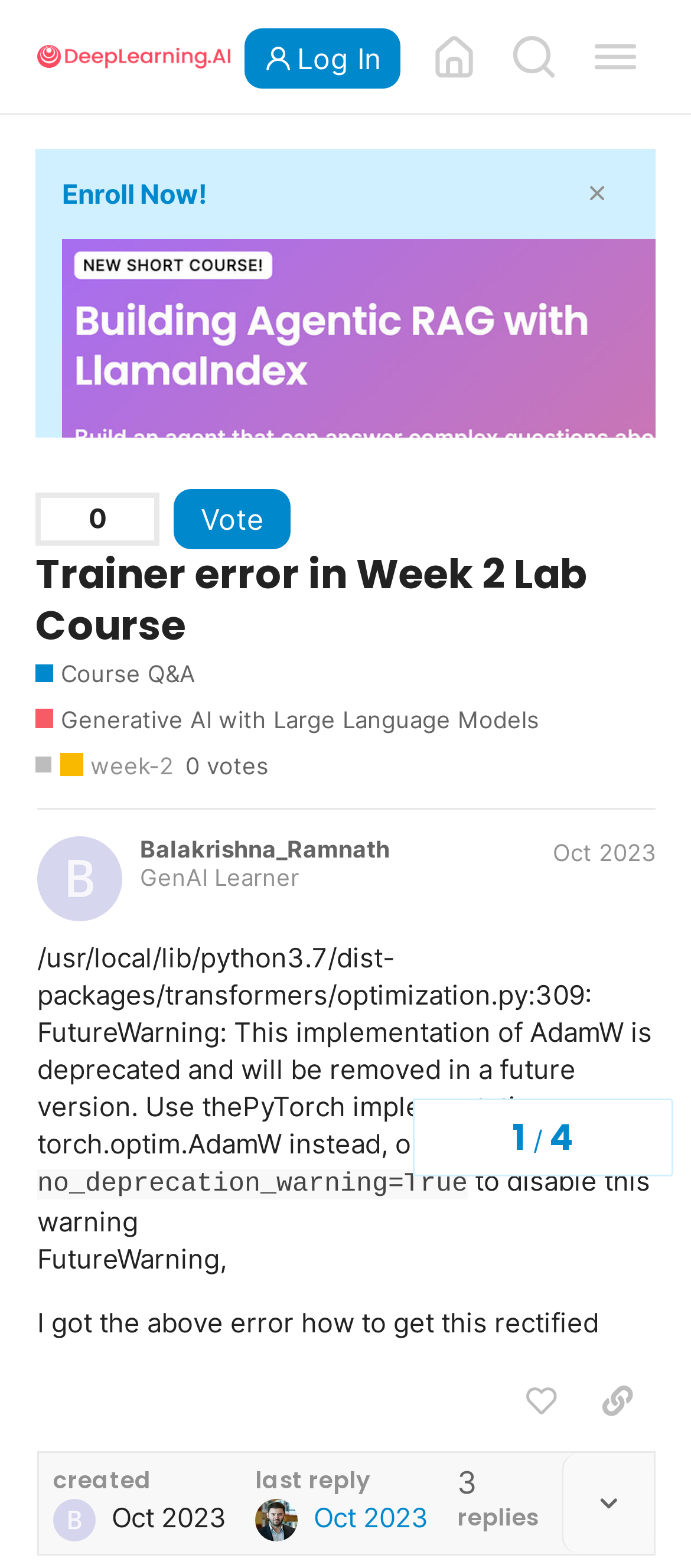Determine the bounding box coordinates of the clickable region to follow the instruction: "Enroll in a course".

[0.09, 0.113, 0.3, 0.134]